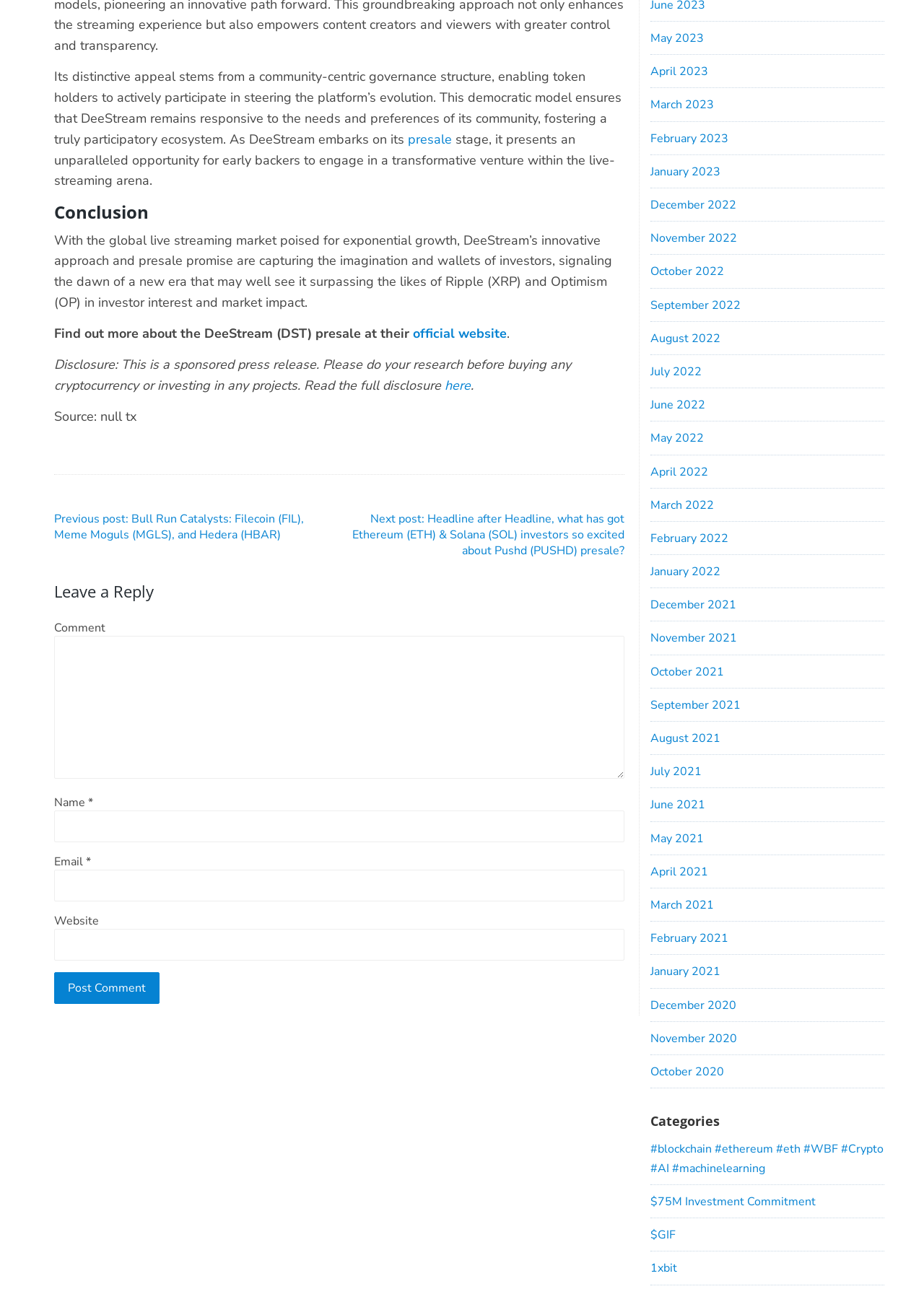From the screenshot, find the bounding box of the UI element matching this description: "September 2021". Supply the bounding box coordinates in the form [left, top, right, bottom], each a float between 0 and 1.

[0.704, 0.541, 0.801, 0.553]